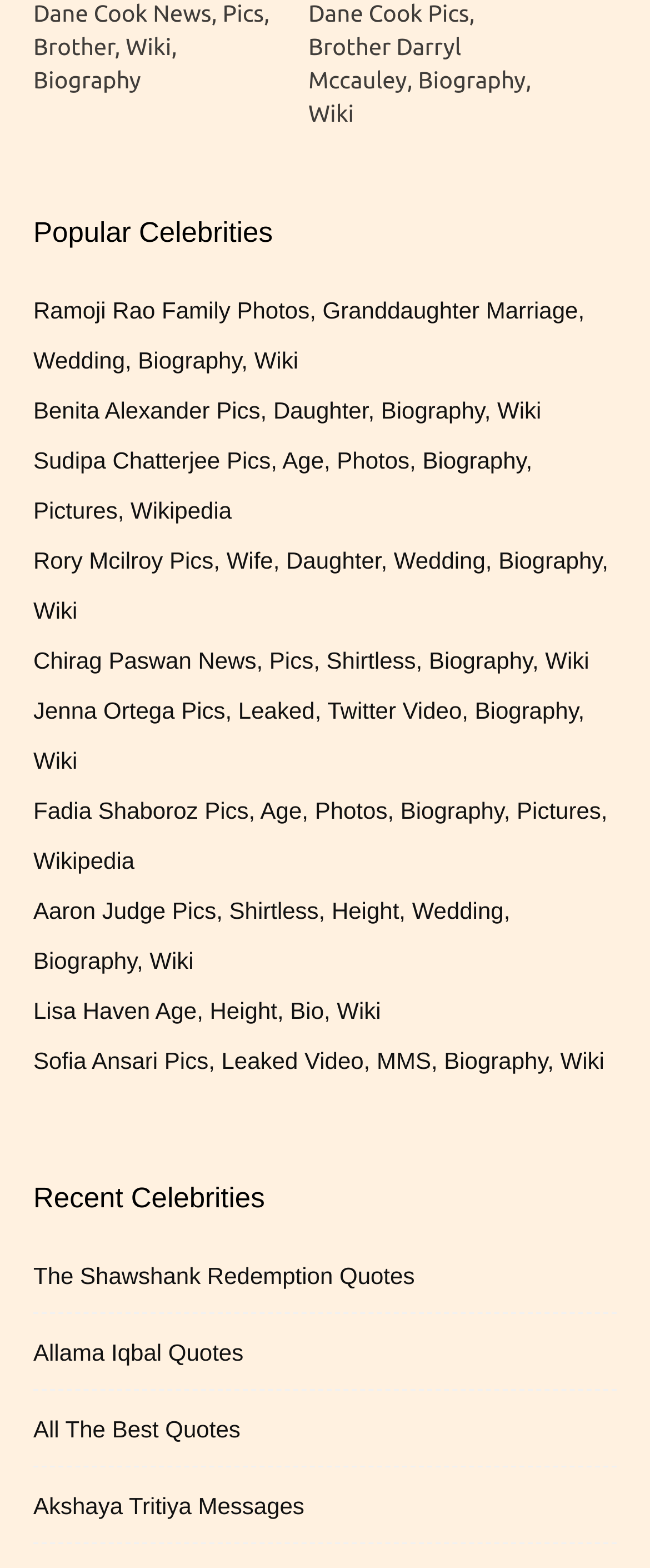What is the category of celebrities listed at the top?
Can you offer a detailed and complete answer to this question?

I determined the answer by looking at the heading element with the text 'Popular Celebrities' which is located at the top of the webpage, above the list of celebrity links.